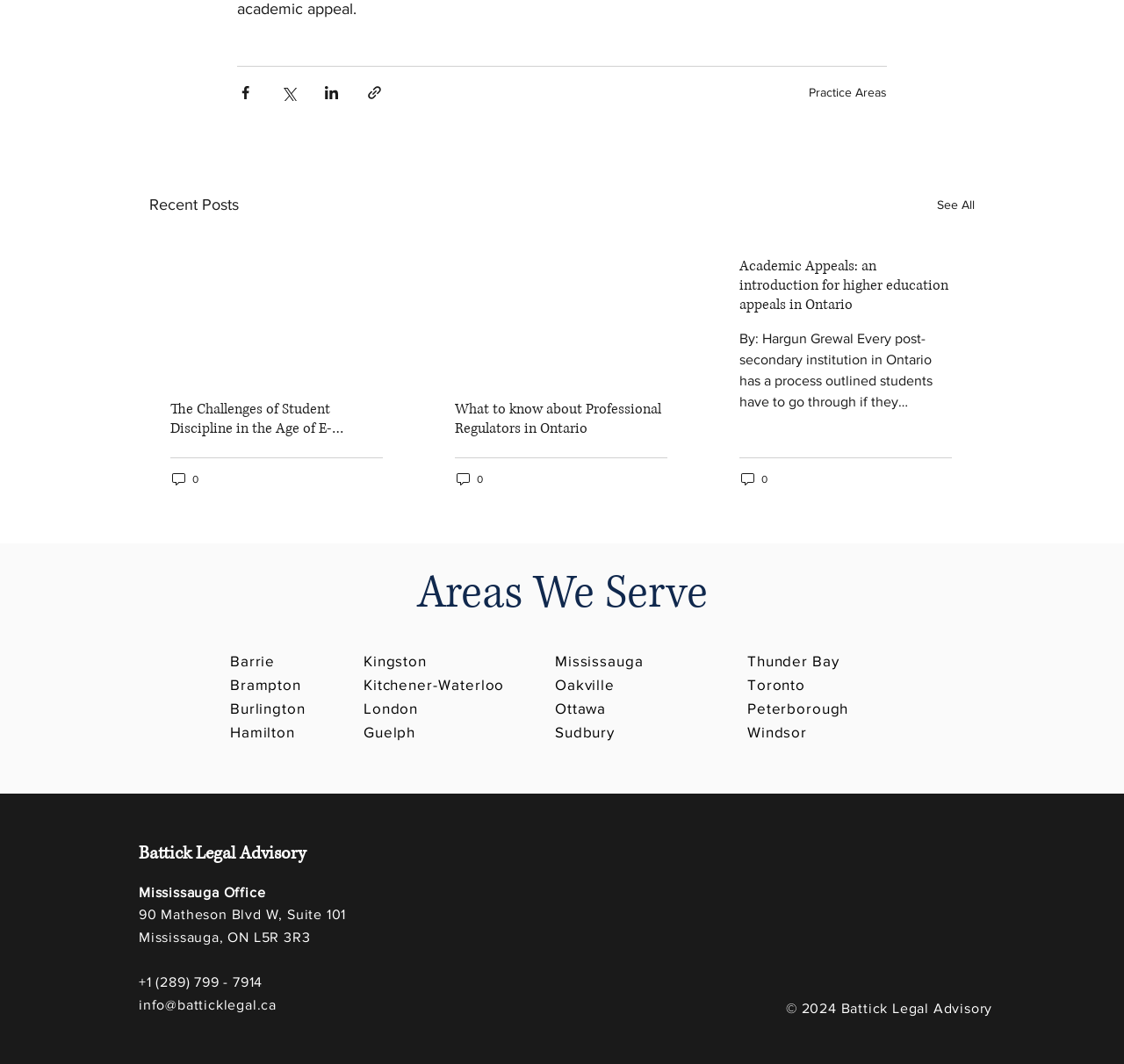Answer this question using a single word or a brief phrase:
What is the name of the law firm?

Battick Legal Advisory